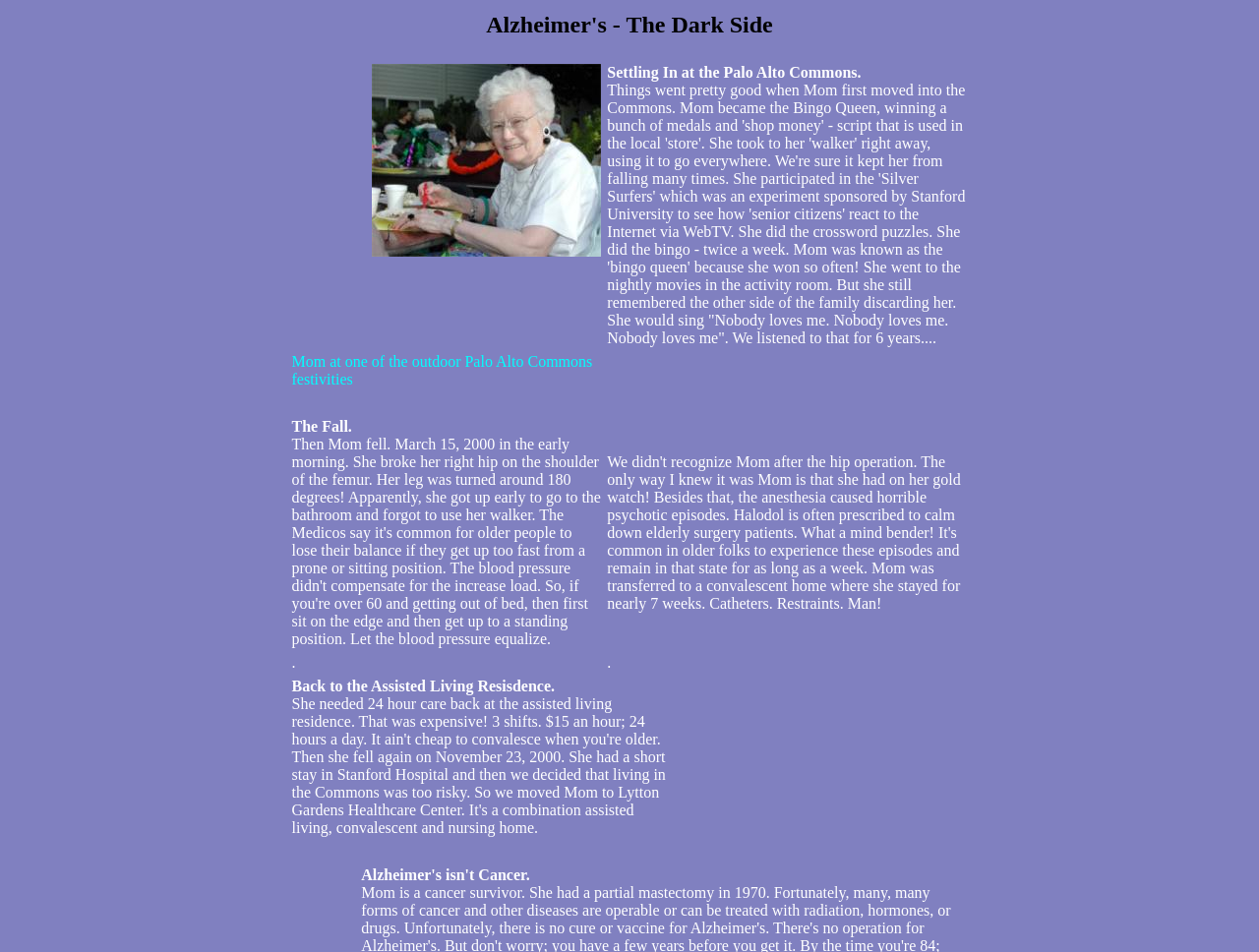What happened to Mom on March 15, 2000?
Please answer the question with as much detail as possible using the screenshot.

I read the text in the LayoutTableCell element which describes the event where Mom fell and broke her right hip on March 15, 2000.